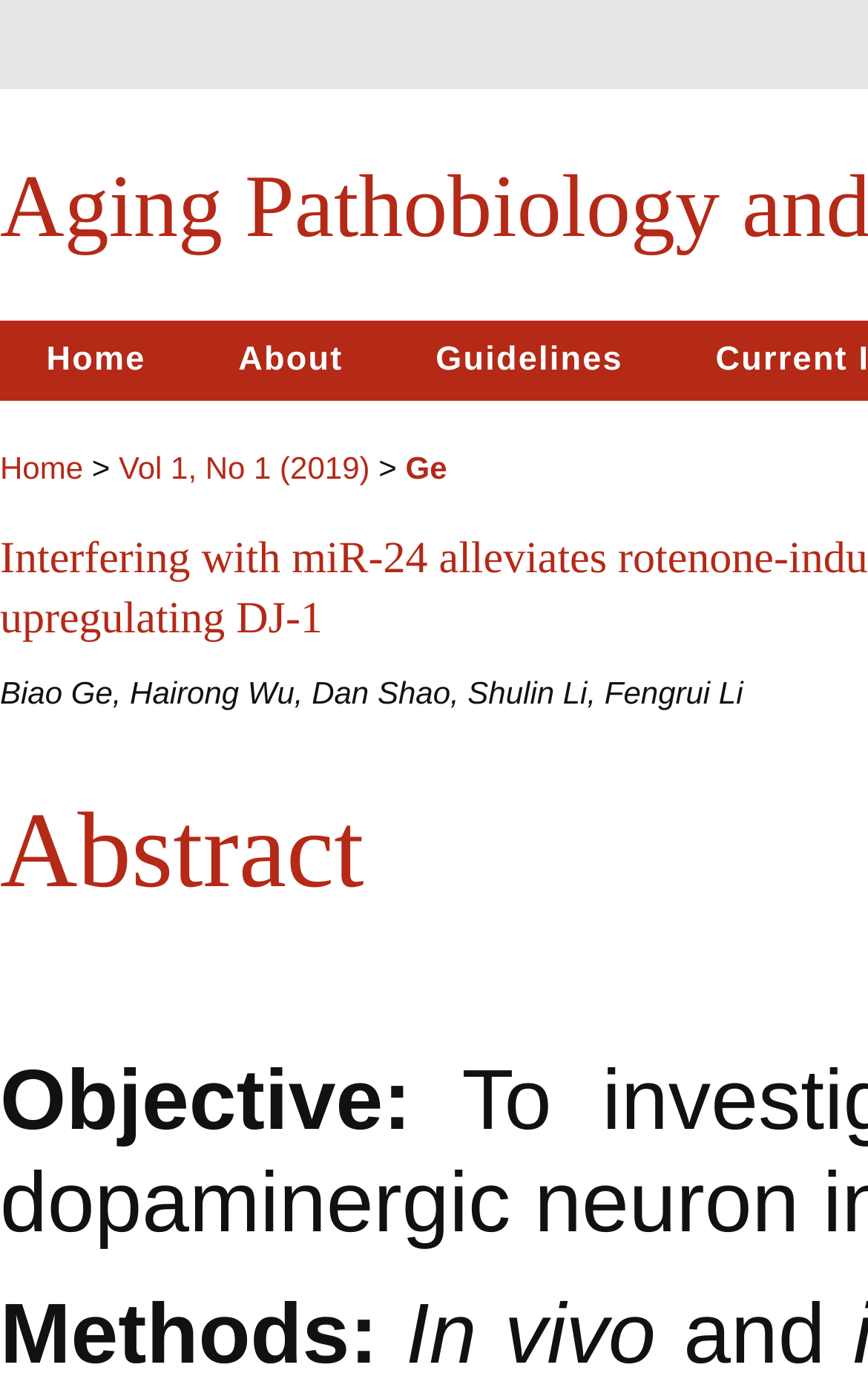What is the volume and issue number of the journal?
Refer to the screenshot and deliver a thorough answer to the question presented.

I found the link 'Vol 1, No 1 (2019)' on the webpage, which indicates the volume and issue number of the journal.